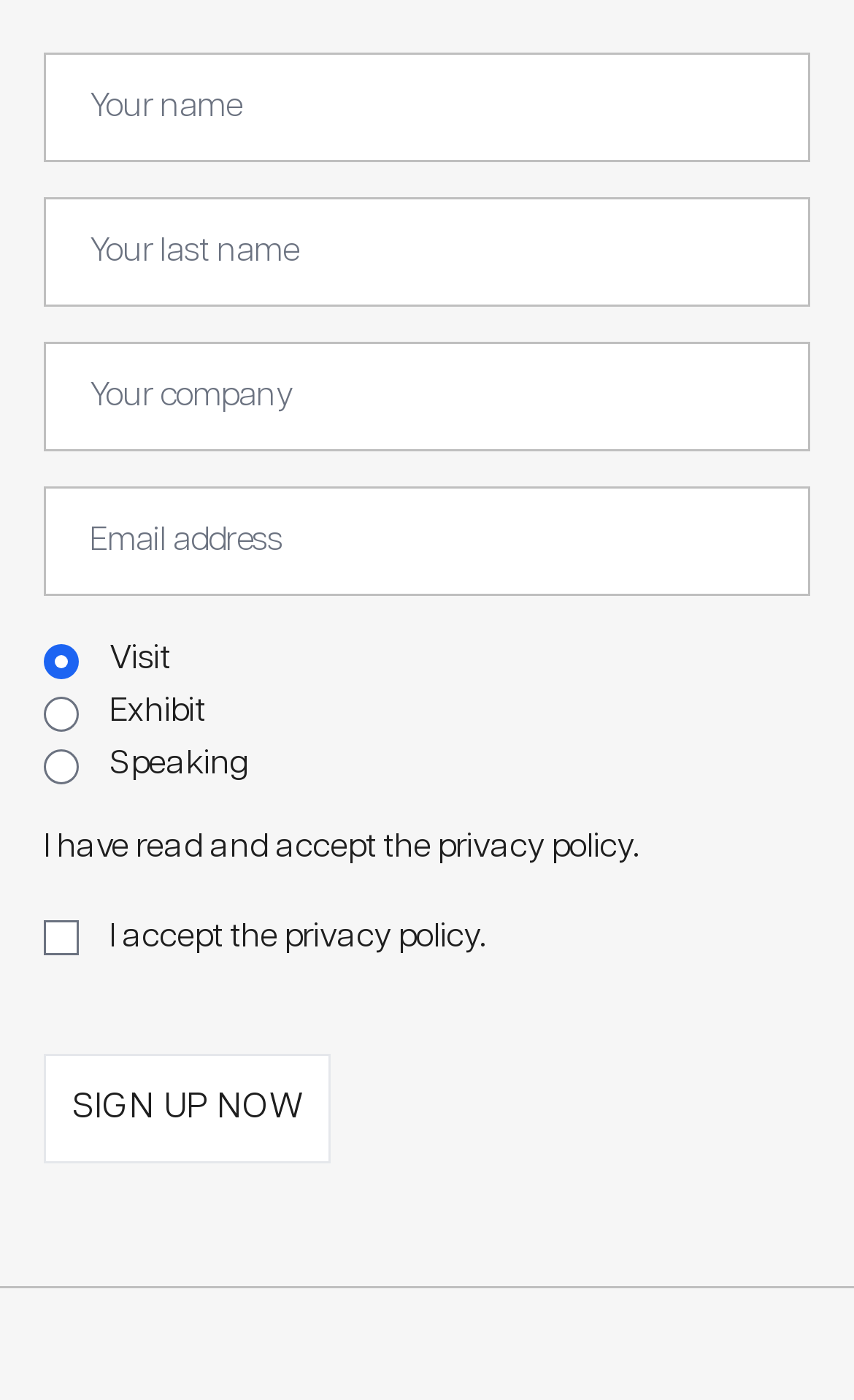Given the description "name="input_12" placeholder="Your last name"", determine the bounding box of the corresponding UI element.

[0.051, 0.14, 0.949, 0.218]